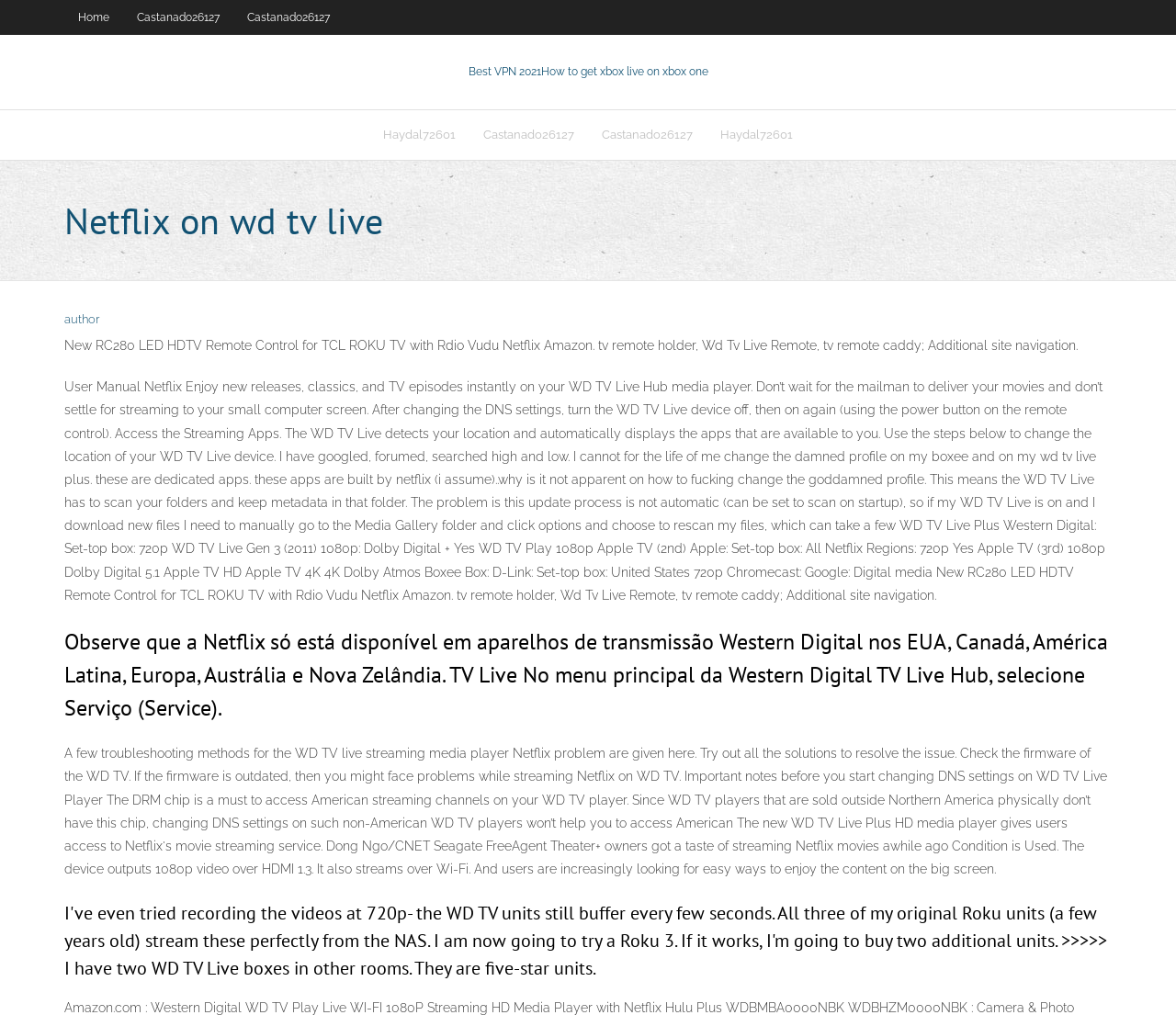What is the name of the device mentioned in the webpage?
Please provide a single word or phrase in response based on the screenshot.

WD TV Live